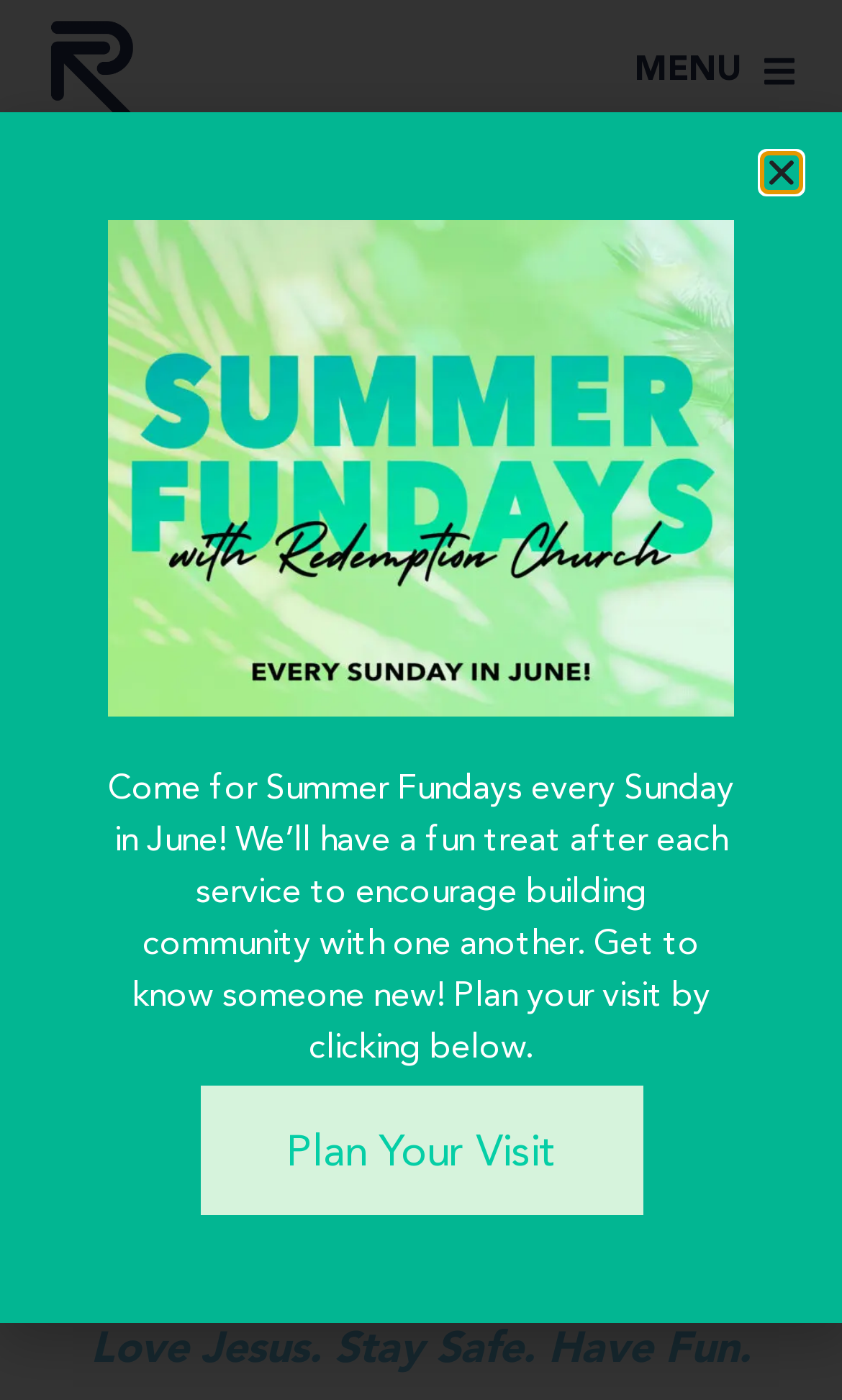What is the motto of the organization?
Provide a well-explained and detailed answer to the question.

I found this answer by looking at the StaticText element 'Love Jesus. Stay Safe. Have Fun.' which appears to be a motto or slogan of the organization.